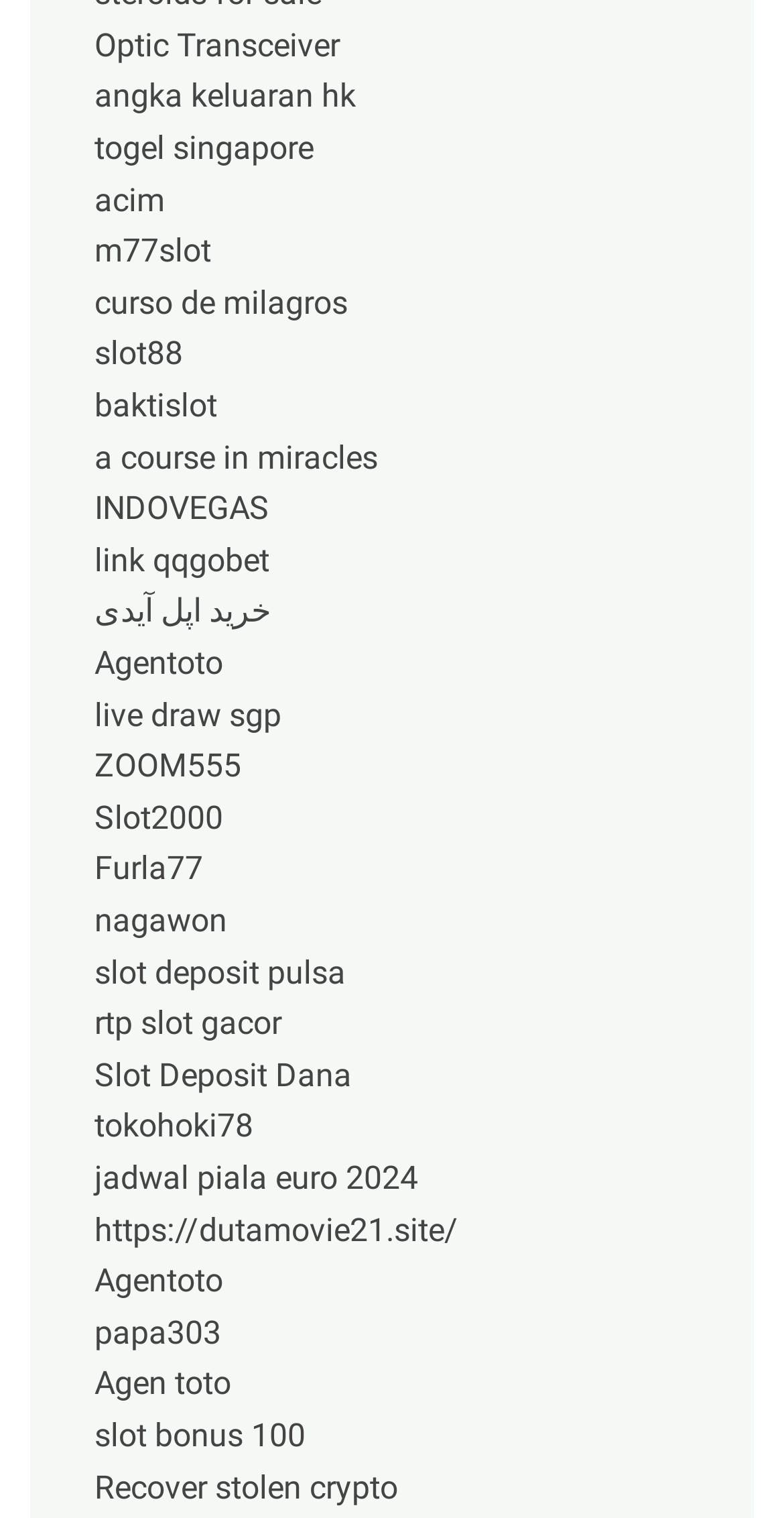Please locate the bounding box coordinates of the region I need to click to follow this instruction: "Click on Optic Transceiver link".

[0.121, 0.017, 0.433, 0.042]